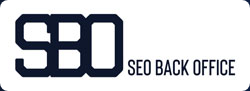Respond to the following question with a brief word or phrase:
What is the full name of the company?

SEO BACK OFFICE